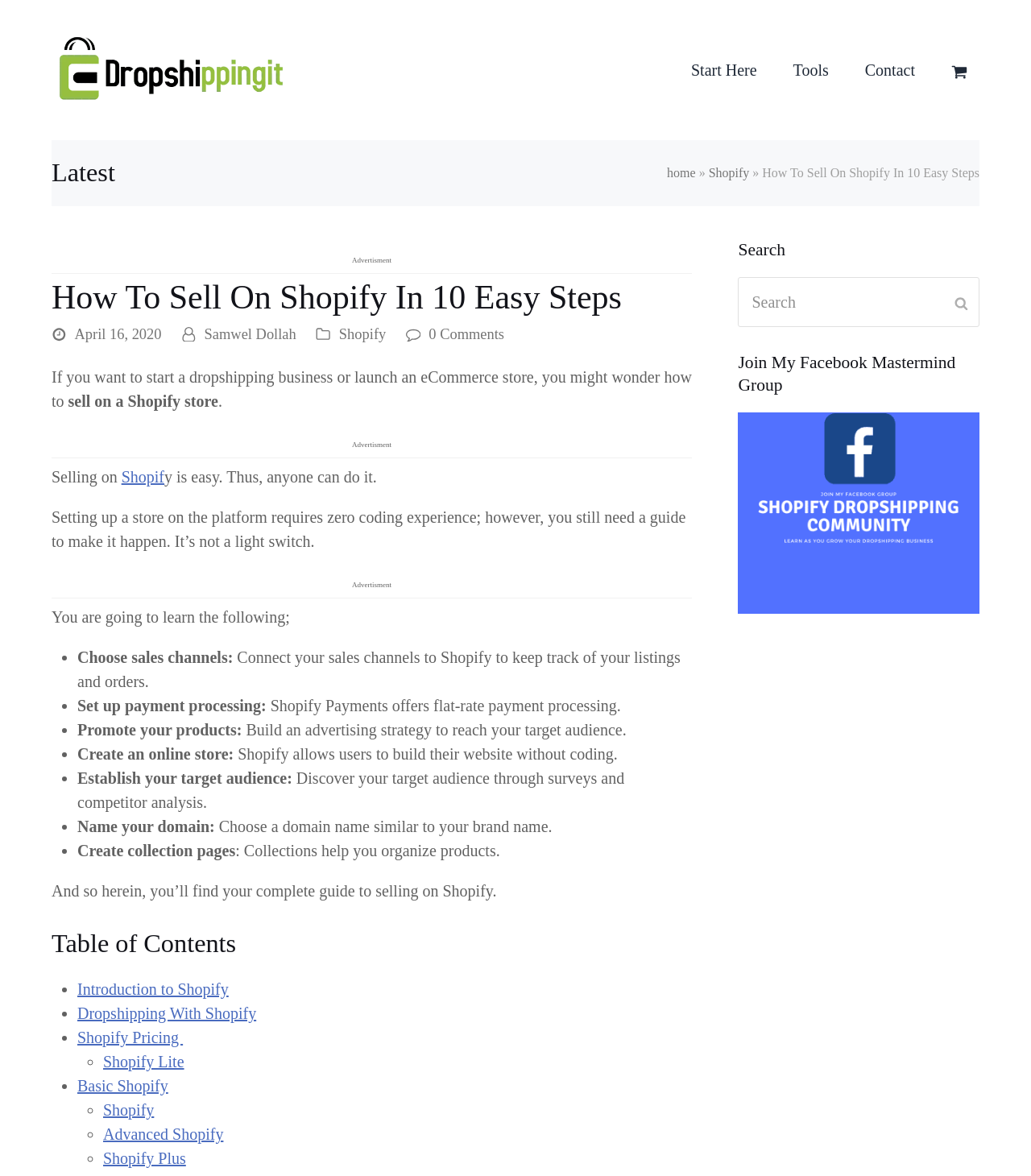Identify the bounding box of the HTML element described as: "parent_node: Search name="s" placeholder="Search"".

[0.716, 0.236, 0.95, 0.278]